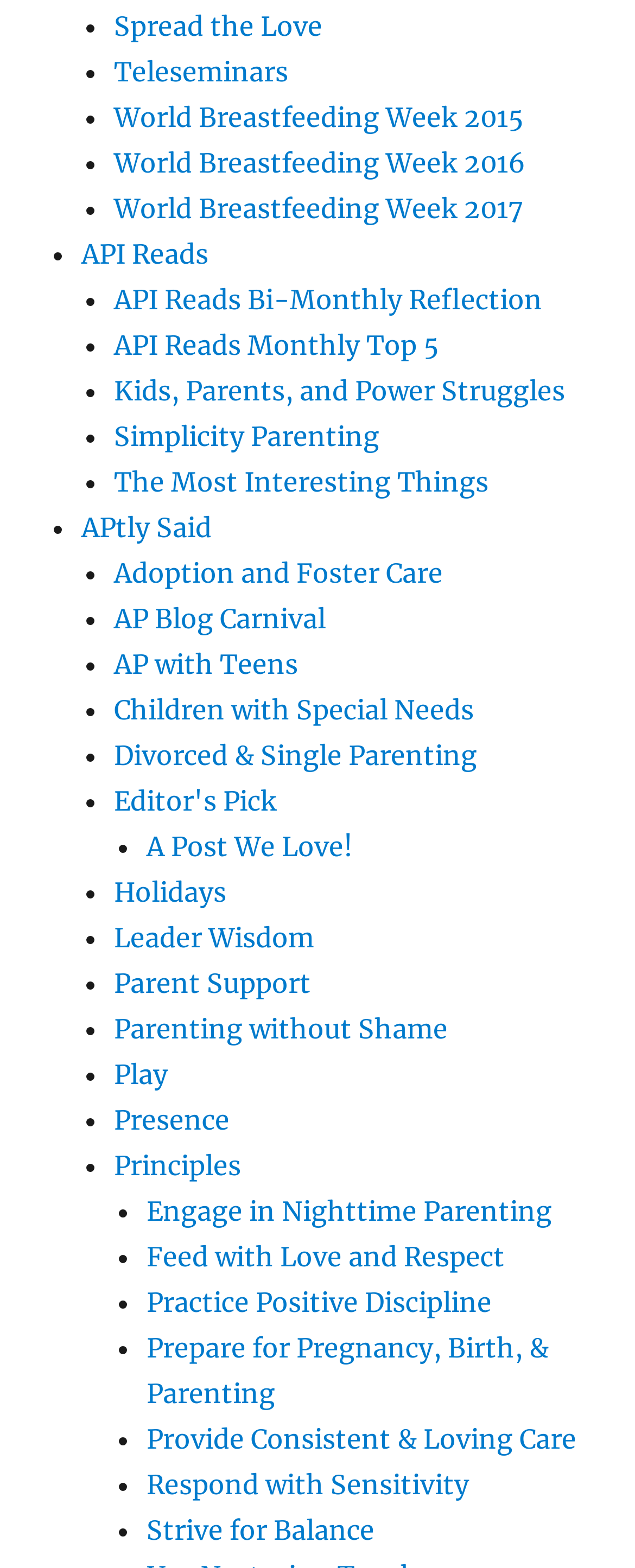Is there a link about breastfeeding?
Refer to the screenshot and deliver a thorough answer to the question presented.

Yes, there are multiple links about breastfeeding on the webpage, specifically 'World Breastfeeding Week 2015', 'World Breastfeeding Week 2016', and 'World Breastfeeding Week 2017'. These links are located near the top of the webpage and are indicated by list markers '•'.